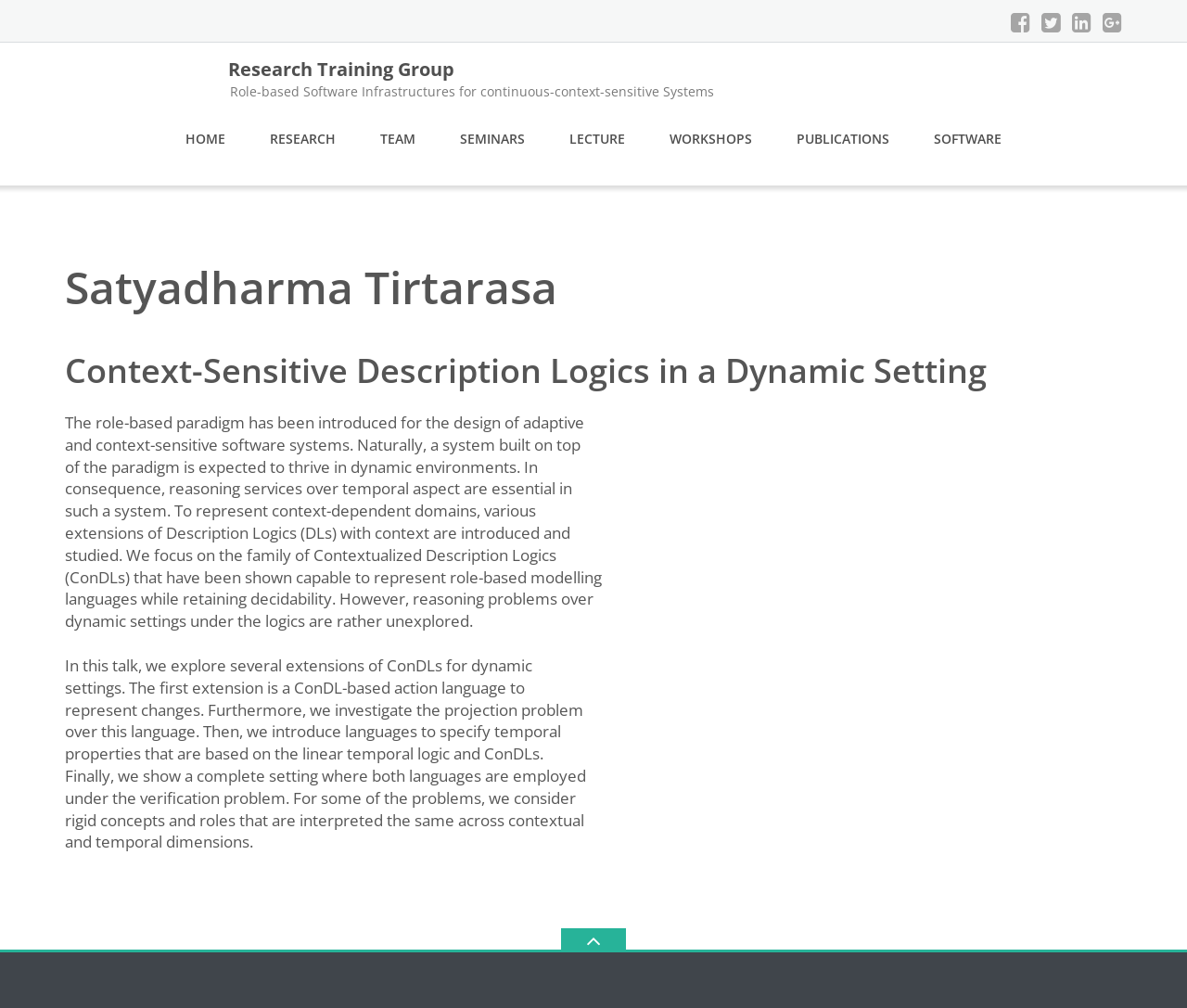Please study the image and answer the question comprehensively:
What is the topic of the research described on the webpage?

The topic of the research can be inferred from the subheading 'Context-Sensitive Description Logics in a Dynamic Setting' and the subsequent text, which discusses the role-based paradigm and context-sensitive software systems.